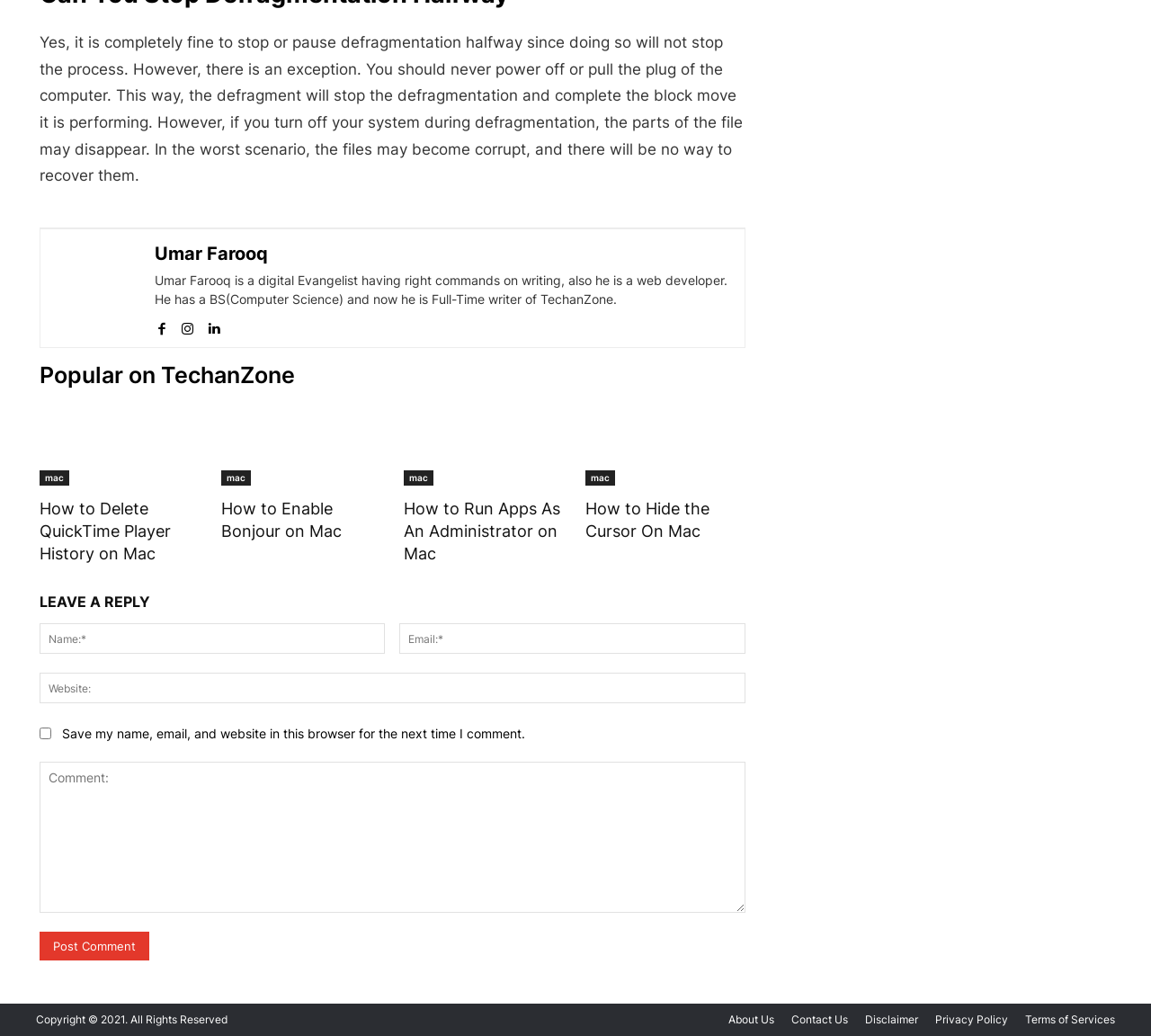Provide the bounding box coordinates for the UI element that is described by this text: "parent_node: Email:* name="email" placeholder="Email:*"". The coordinates should be in the form of four float numbers between 0 and 1: [left, top, right, bottom].

[0.347, 0.602, 0.647, 0.631]